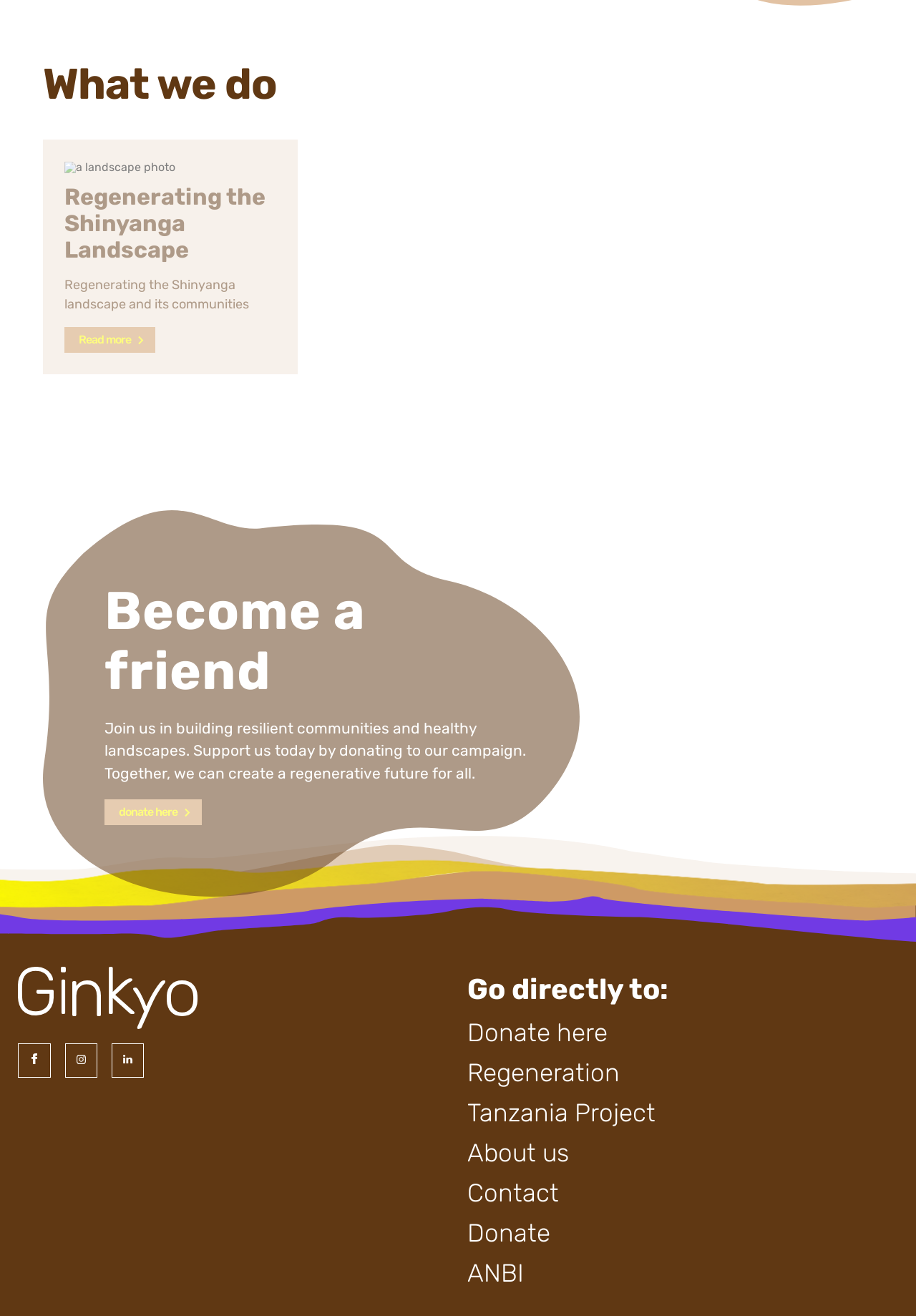From the details in the image, provide a thorough response to the question: What is the purpose of the 'Become a friend' section?

The 'Become a friend' section contains a static text 'Join us in building resilient communities and healthy landscapes. Support us today by donating to our campaign.' and a link 'donate here', which suggests that the purpose of this section is to encourage users to support the campaign by donating.